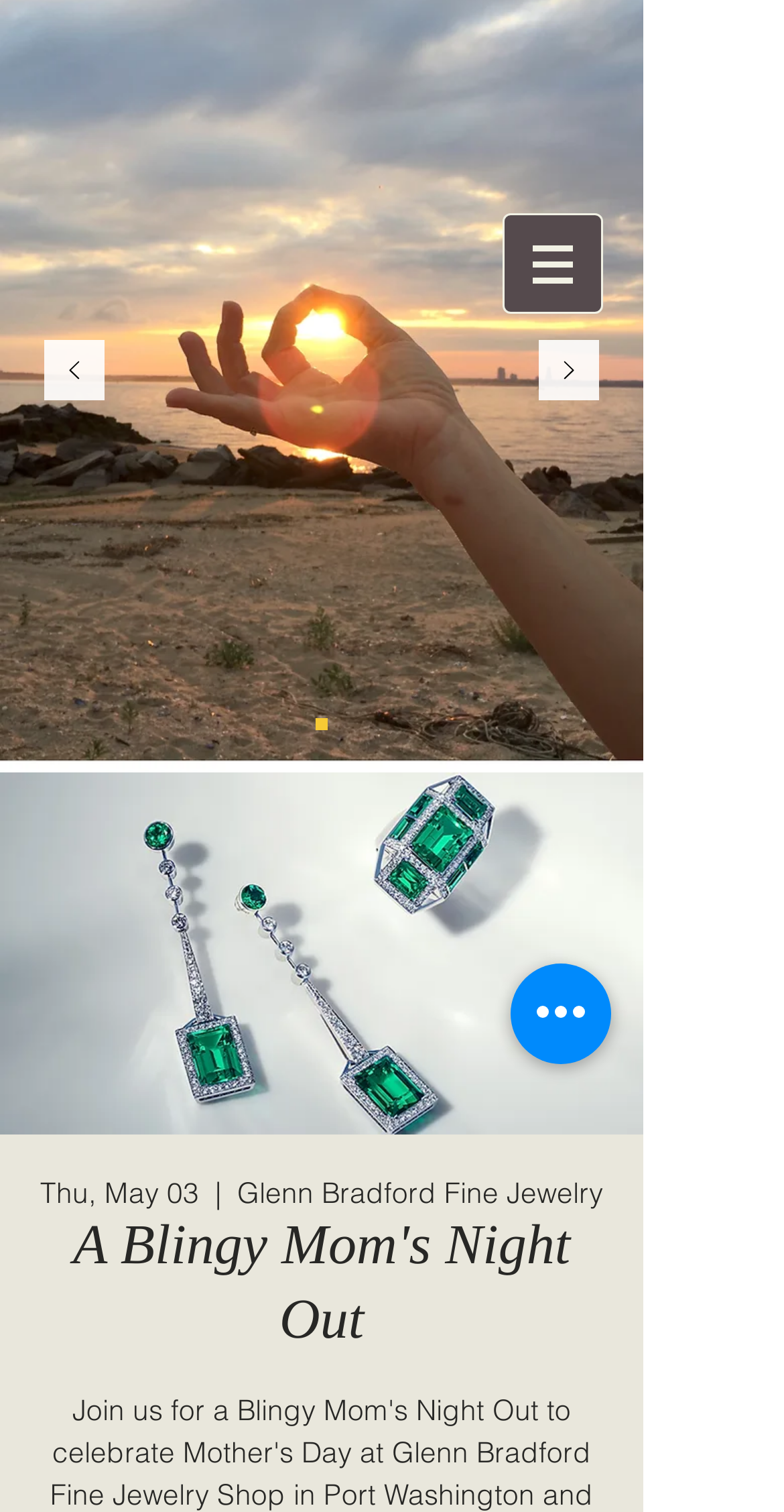Determine the bounding box of the UI component based on this description: "gift". The bounding box coordinates should be four float values between 0 and 1, i.e., [left, top, right, bottom].

None